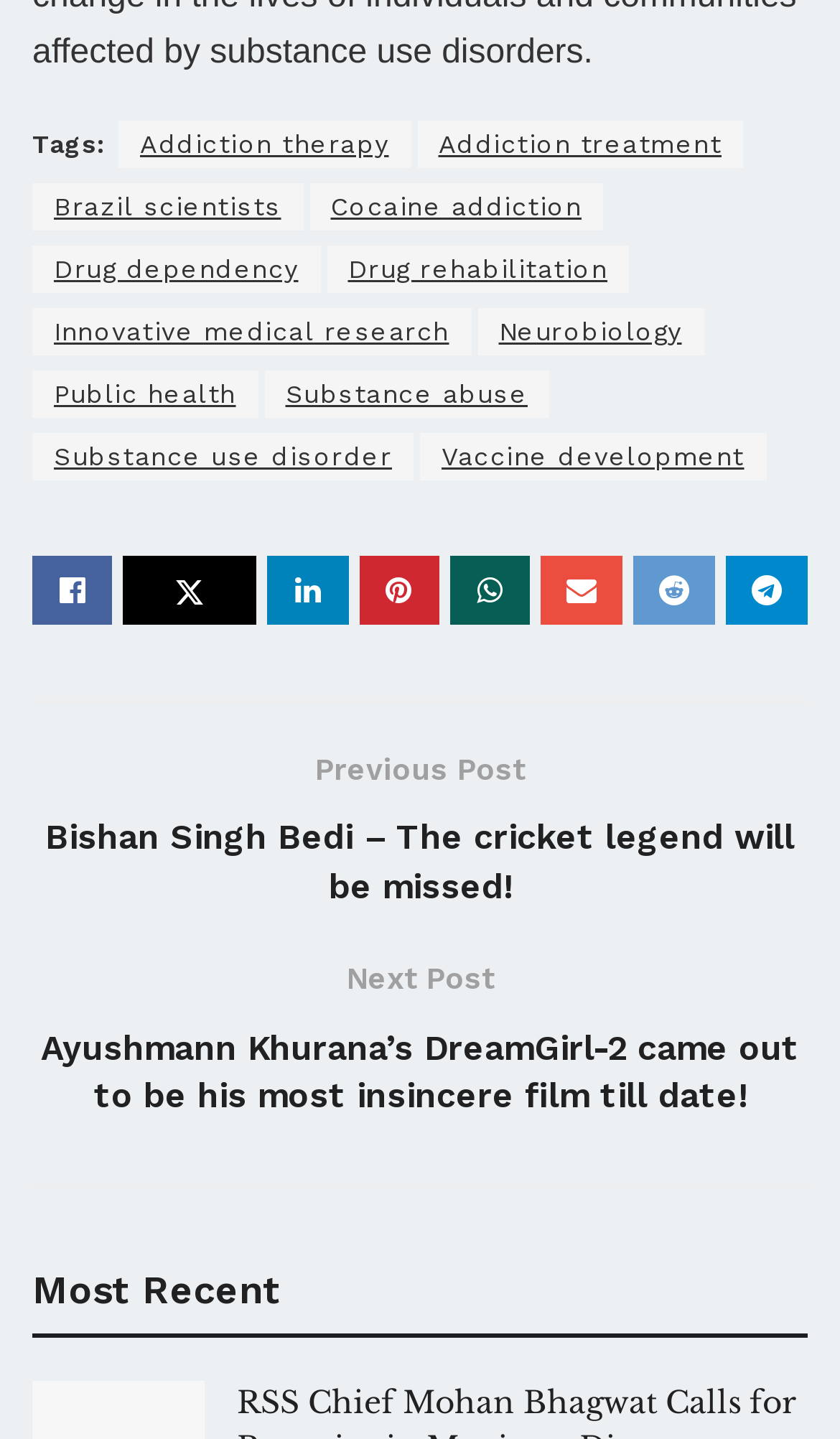Extract the bounding box coordinates of the UI element described by: "Tweet". The coordinates should include four float numbers ranging from 0 to 1, e.g., [left, top, right, bottom].

[0.147, 0.386, 0.306, 0.434]